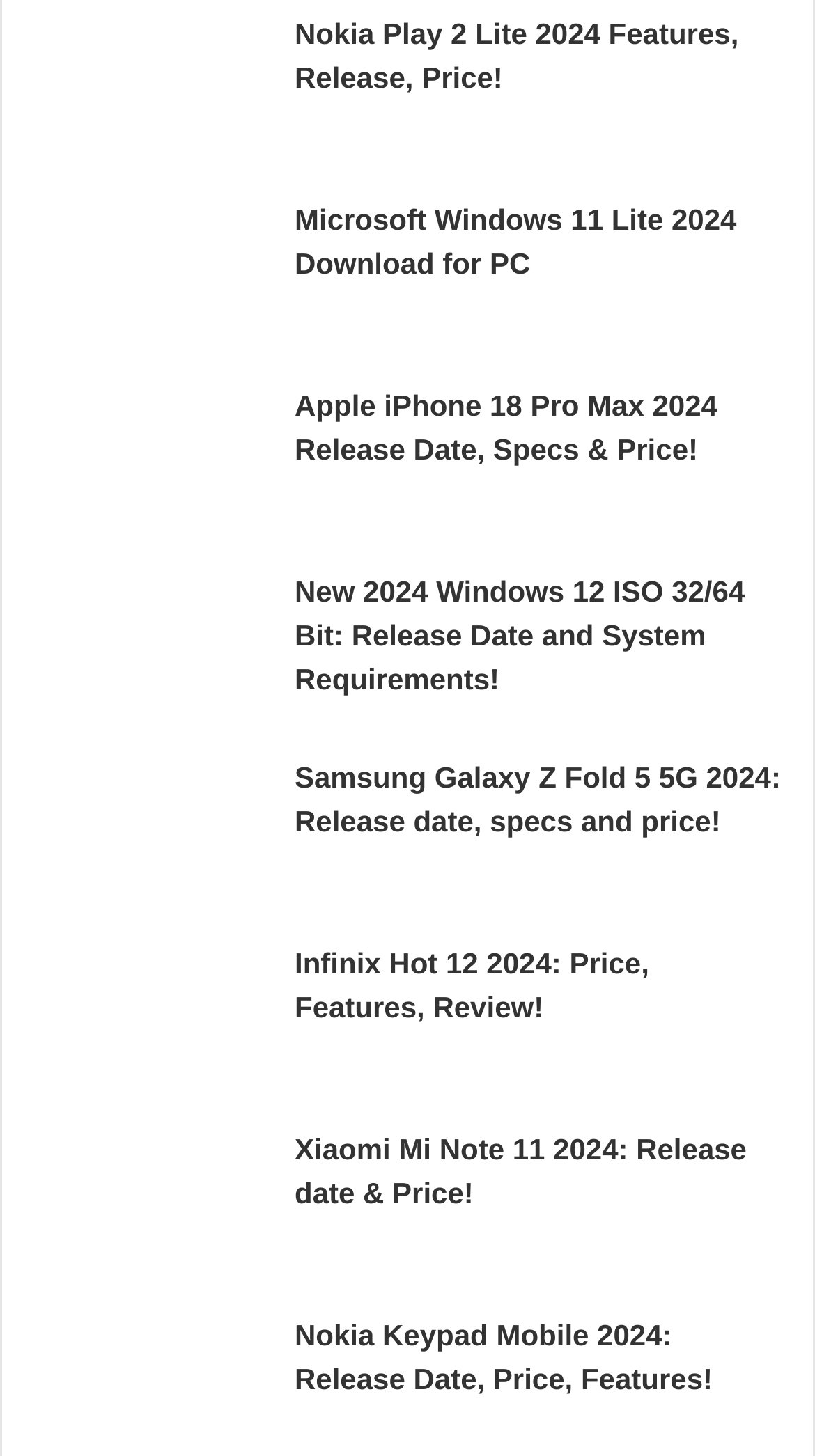Using the image as a reference, answer the following question in as much detail as possible:
What is the release year of Apple iPhone 18 Pro Max?

I looked at the link text 'Apple iPhone 18 Pro Max 2024 Release Date, Specs & Price!' and found the release year mentioned as 2024.